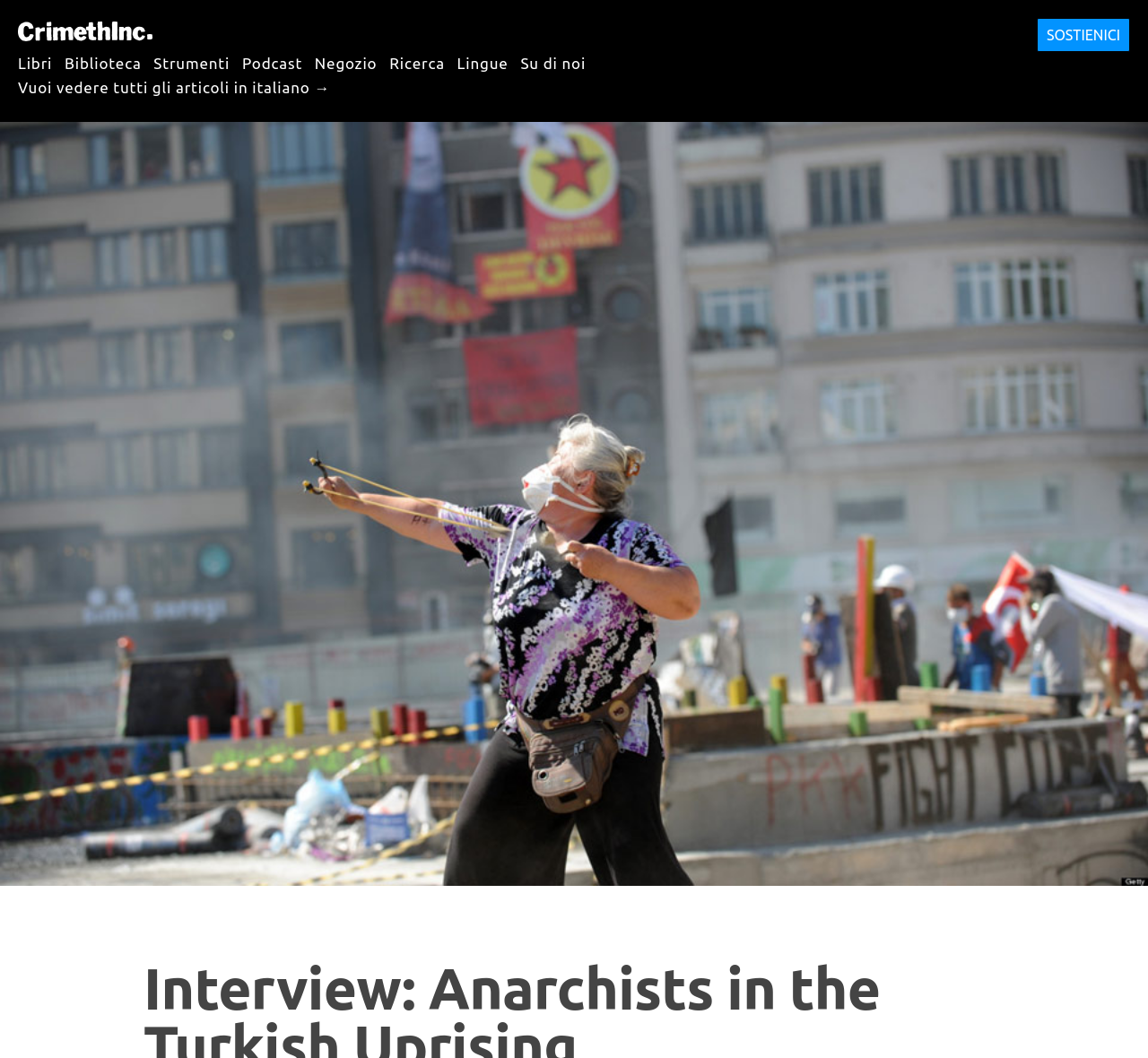Answer the question below using just one word or a short phrase: 
What is the last link in the top navigation bar?

Su di noi